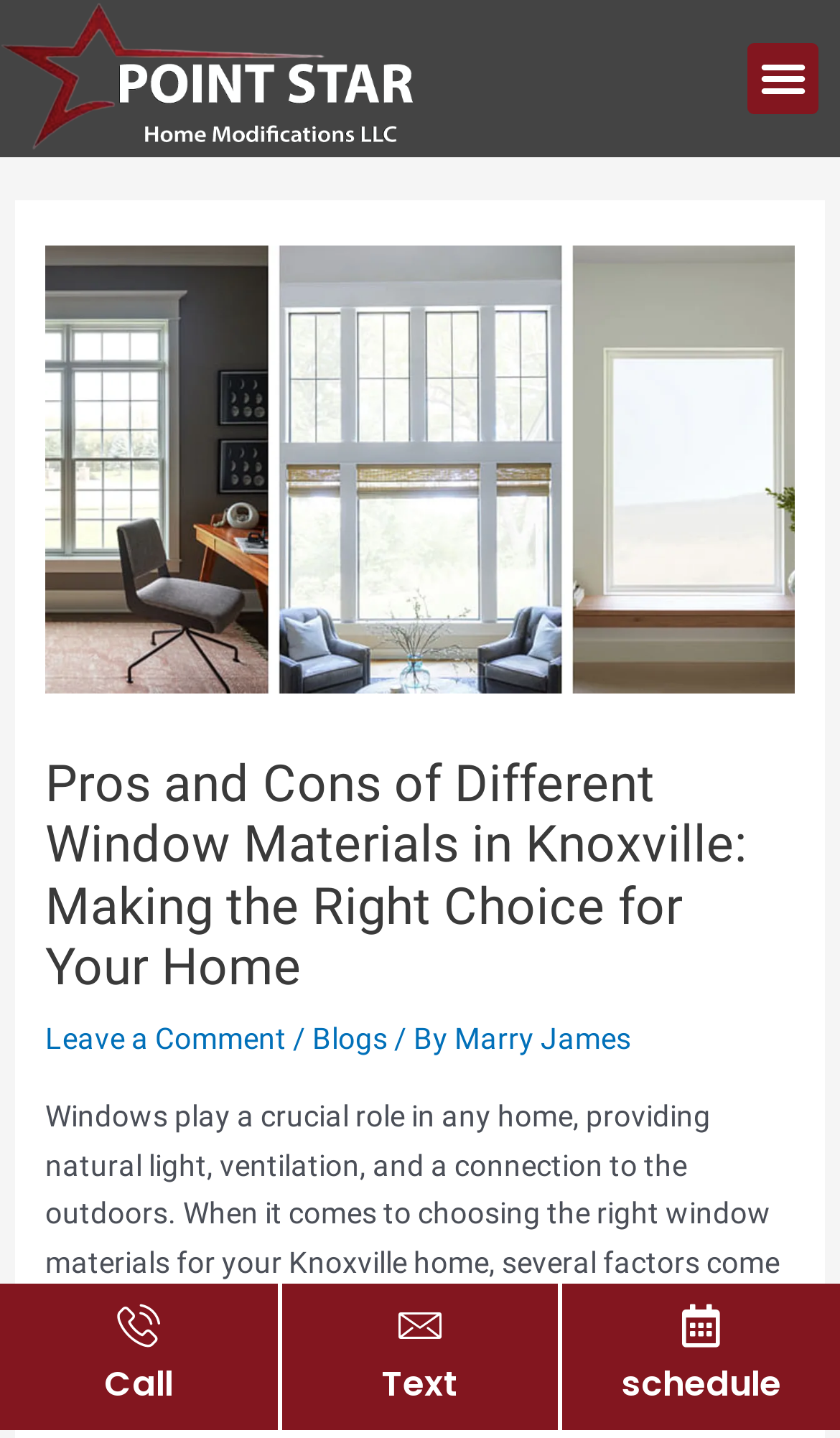Using the details from the image, please elaborate on the following question: What is the topic of the blog post?

The topic of the blog post is about exploring the pros and cons of different window materials in Knoxville, which is mentioned in the heading 'Pros and Cons of Different Window Materials in Knoxville: Making the Right Choice for Your Home'.